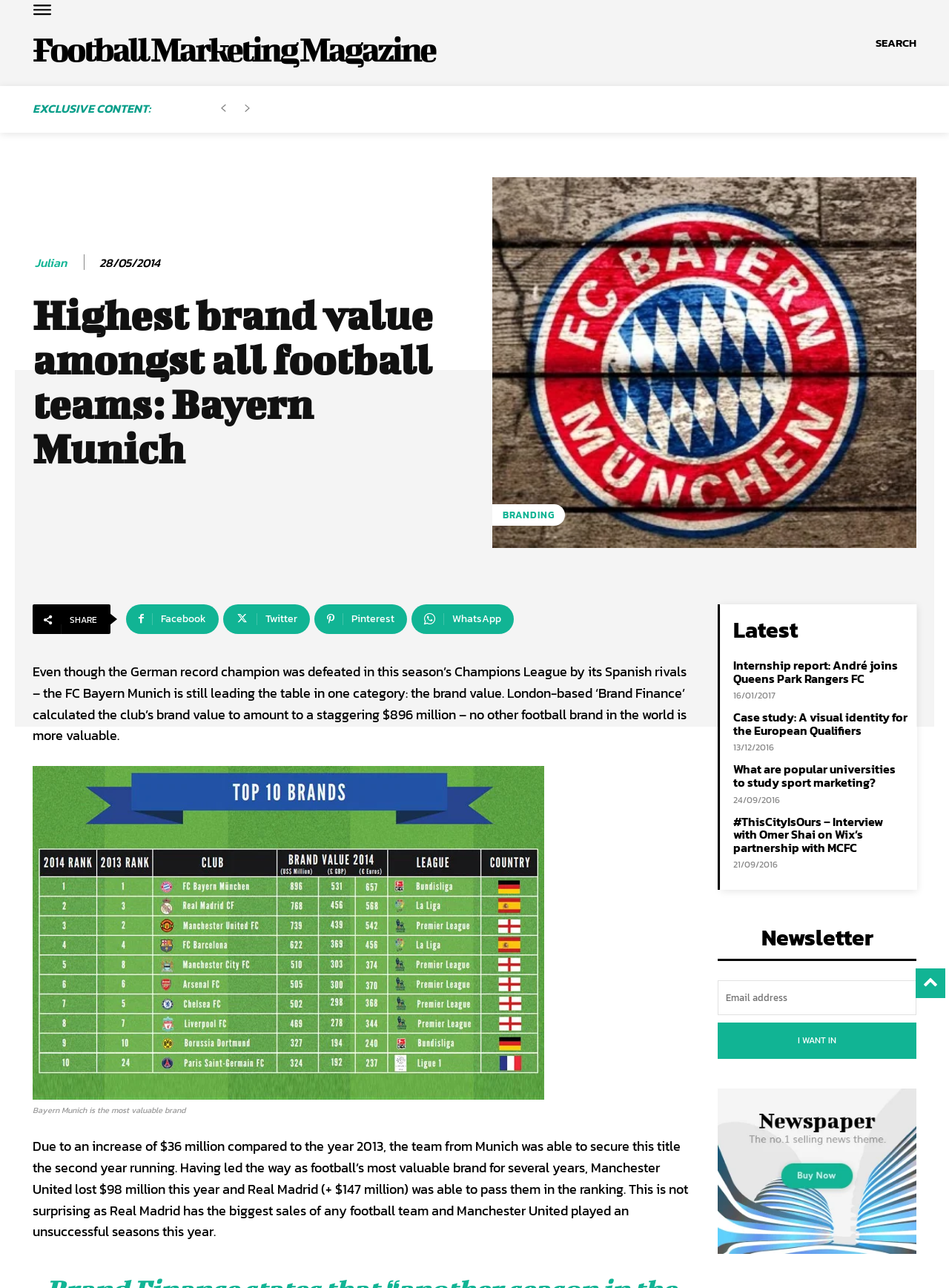What is the increase in brand value of FC Bayern Munich compared to 2013?
Using the image as a reference, give an elaborate response to the question.

The answer can be found in the paragraph of text that starts with 'Due to an increase of $36 million compared to the year 2013, the team from Munich was able to secure this title the second year running.'